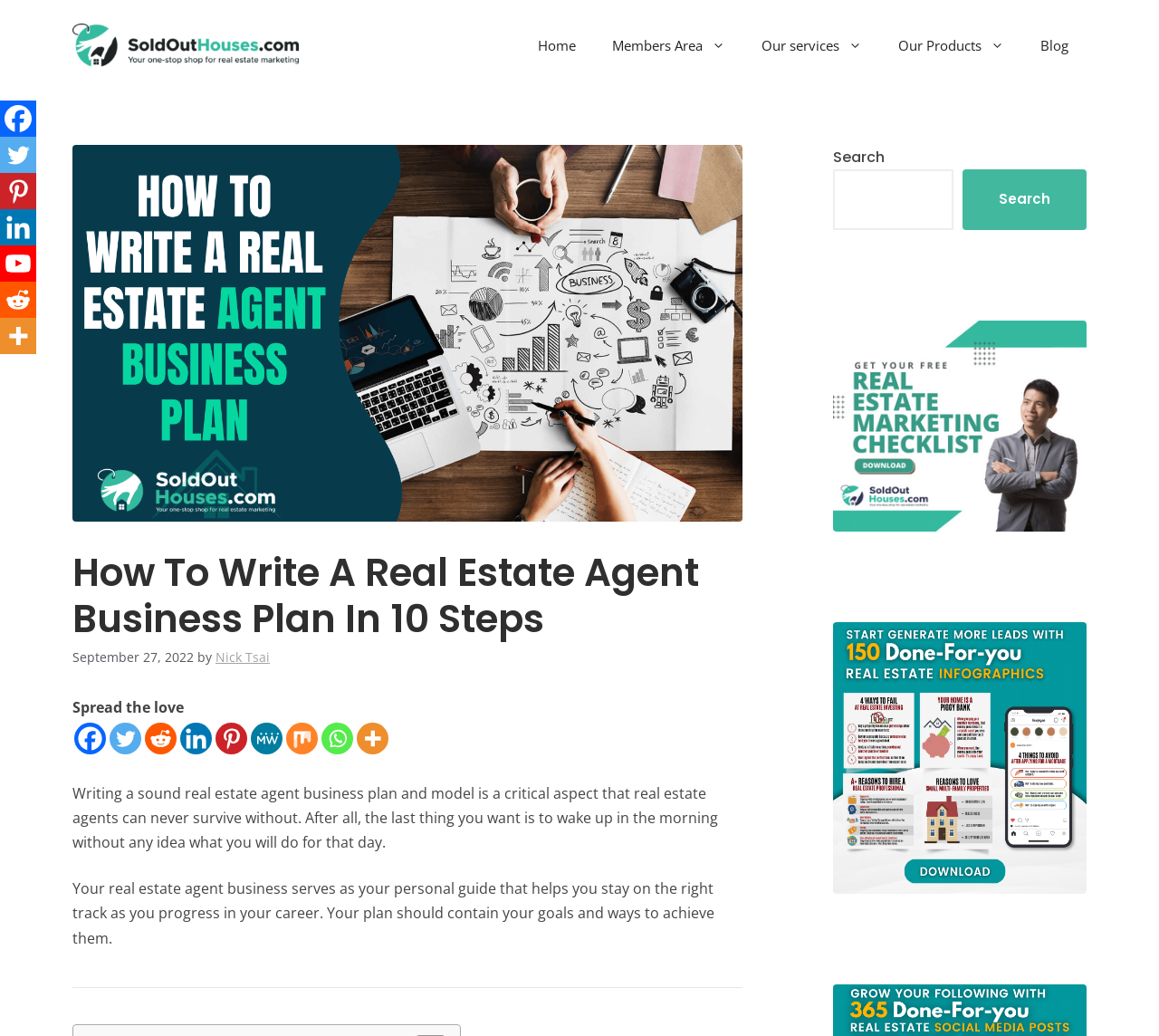Can you identify the bounding box coordinates of the clickable region needed to carry out this instruction: 'Search for something'? The coordinates should be four float numbers within the range of 0 to 1, stated as [left, top, right, bottom].

[0.719, 0.164, 0.823, 0.222]